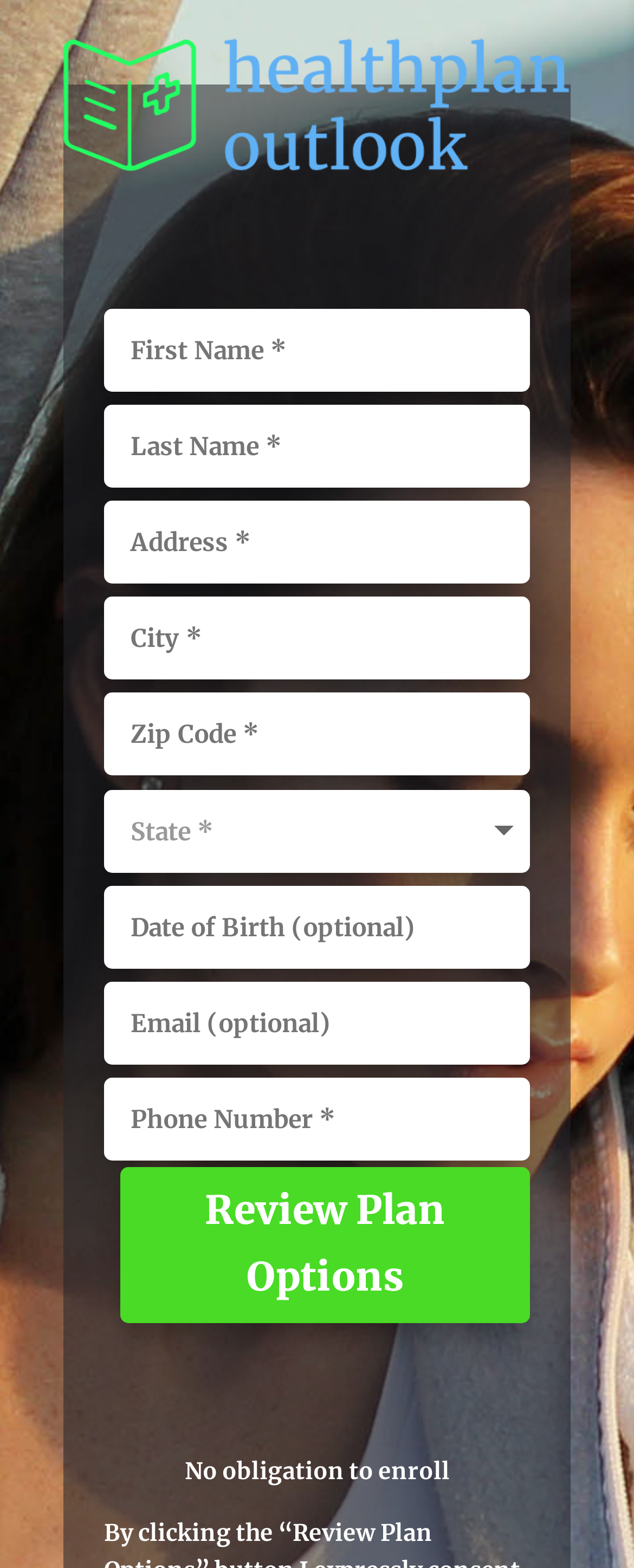Determine the bounding box coordinates of the clickable region to carry out the instruction: "Review plan options".

[0.19, 0.744, 0.836, 0.844]